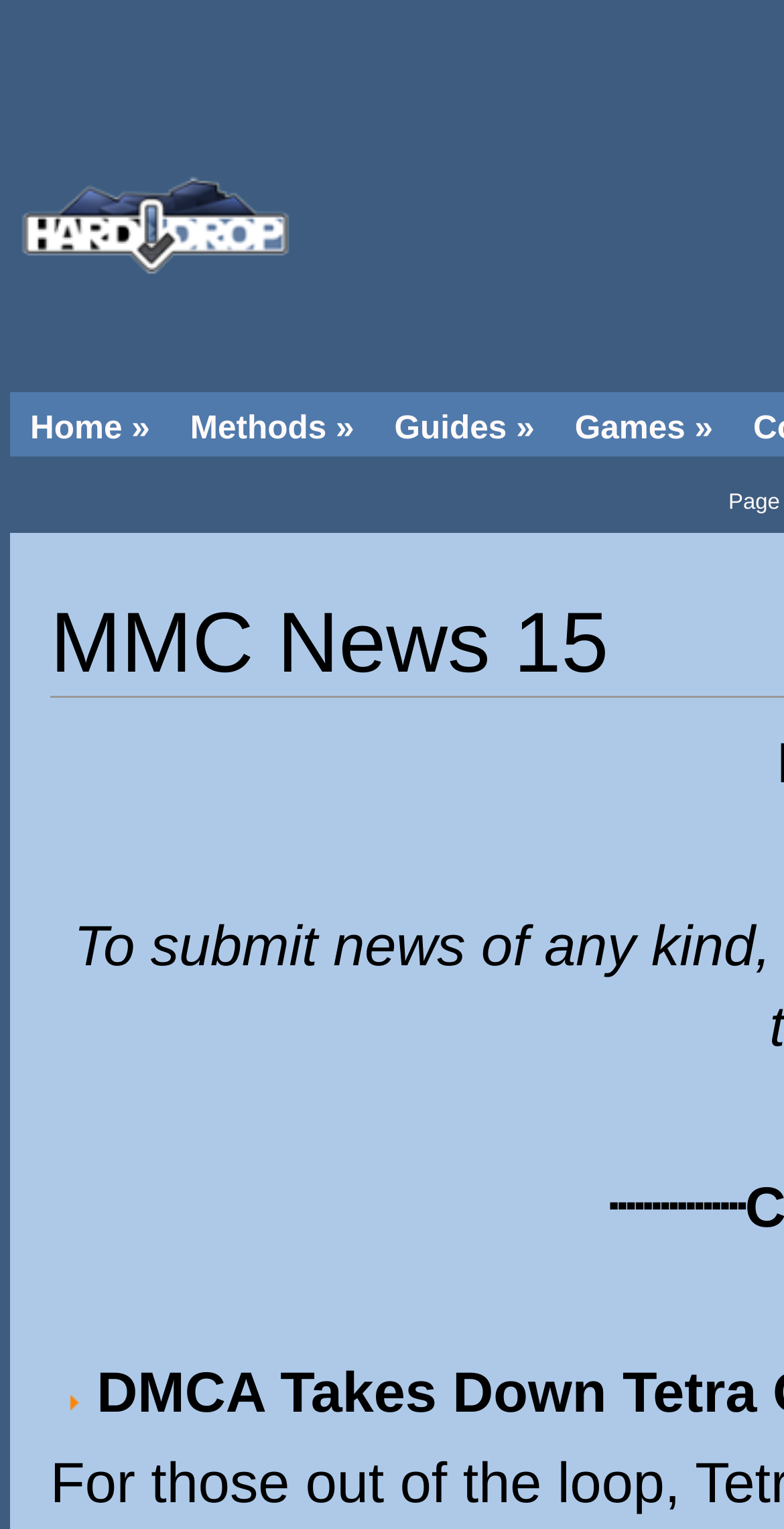Provide a one-word or short-phrase response to the question:
Is there a list on the page?

Yes